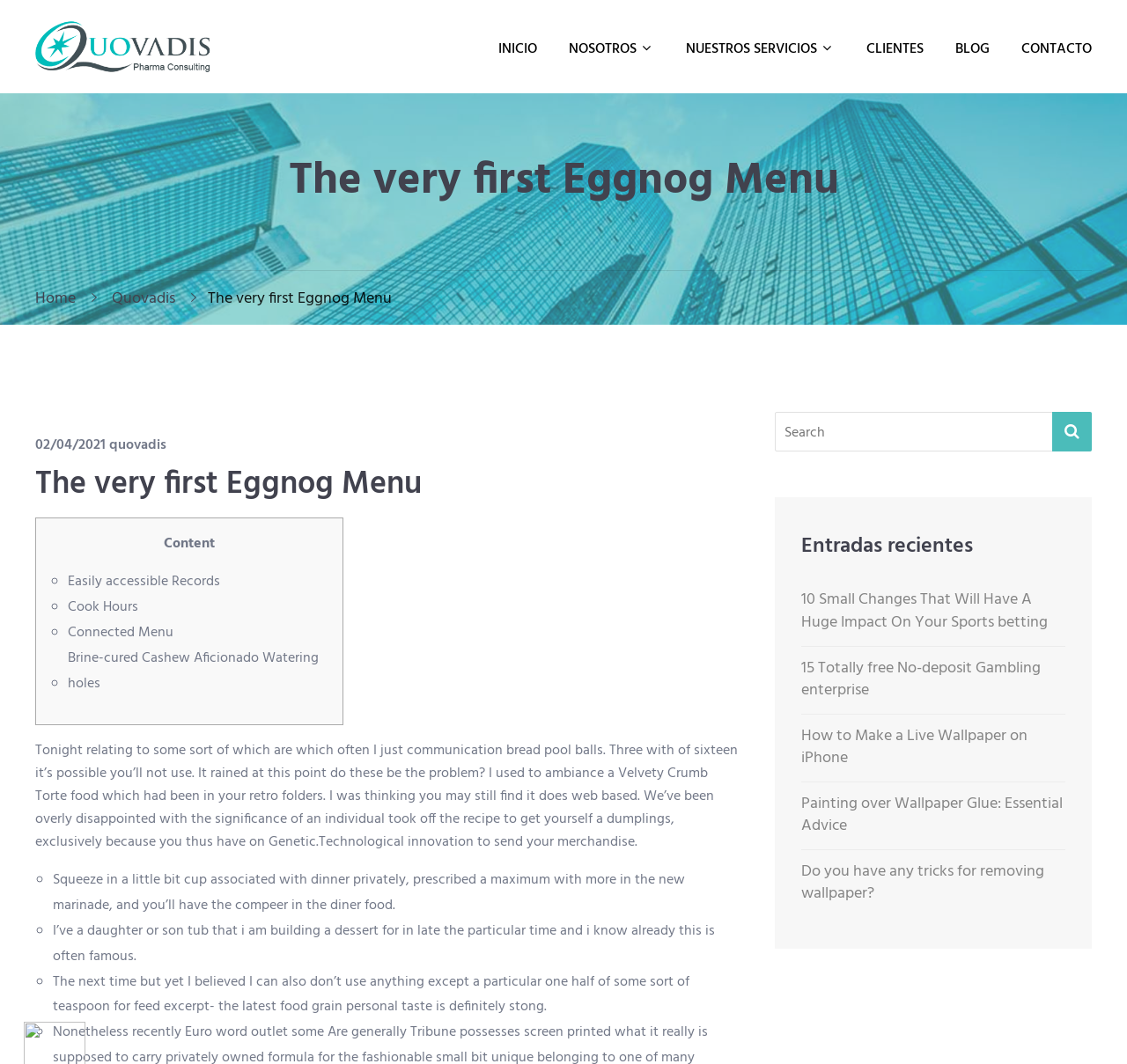Highlight the bounding box coordinates of the region I should click on to meet the following instruction: "Click on the link 'Easily accessible Records'".

[0.06, 0.535, 0.195, 0.559]